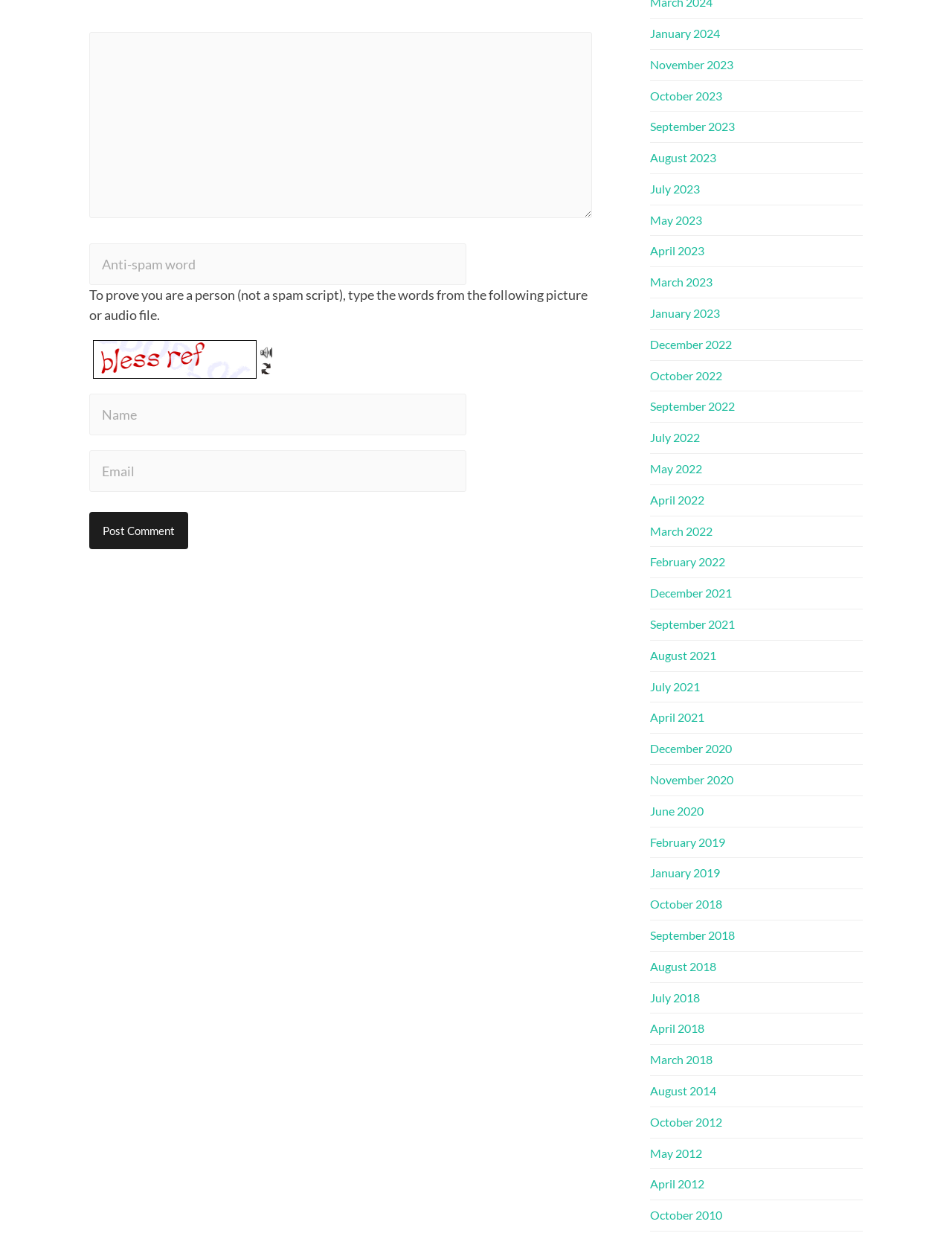Locate the bounding box coordinates of the clickable part needed for the task: "Enter password".

[0.094, 0.197, 0.49, 0.231]